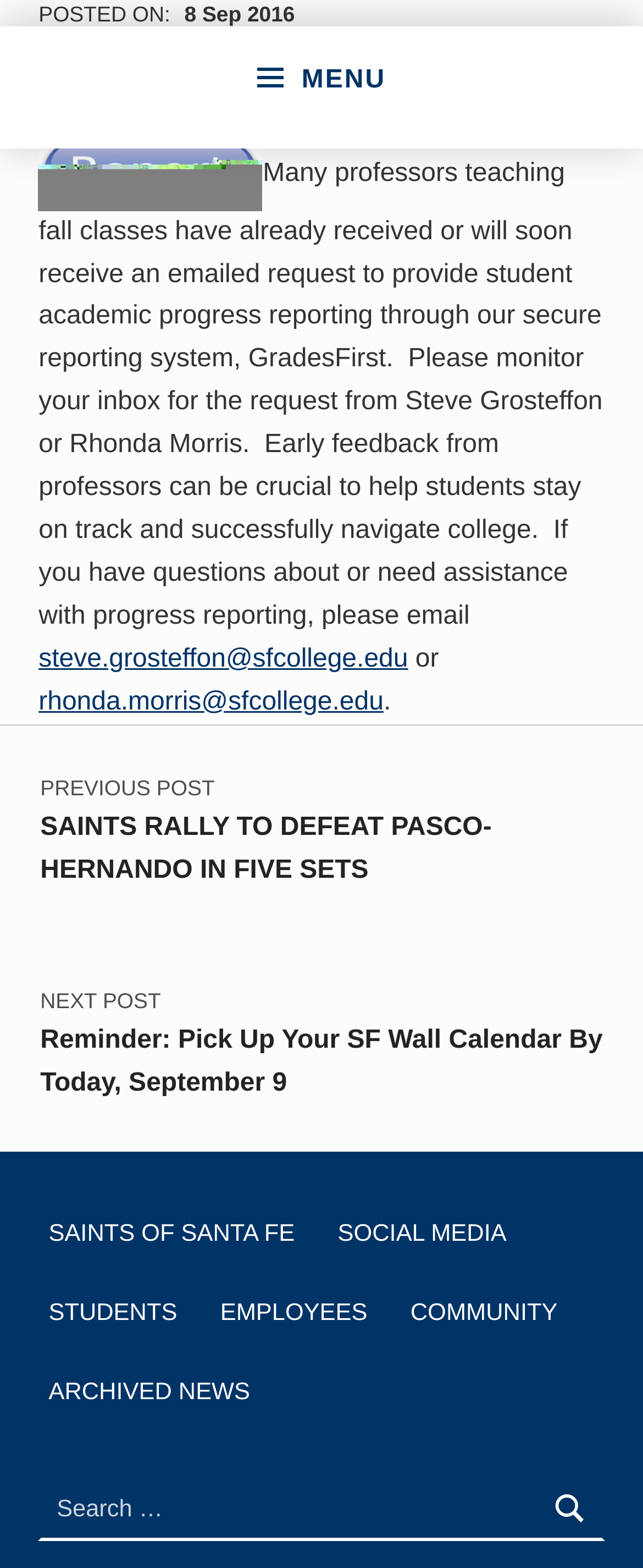Reply to the question below using a single word or brief phrase:
What is the purpose of GradesFirst?

Student academic progress reporting